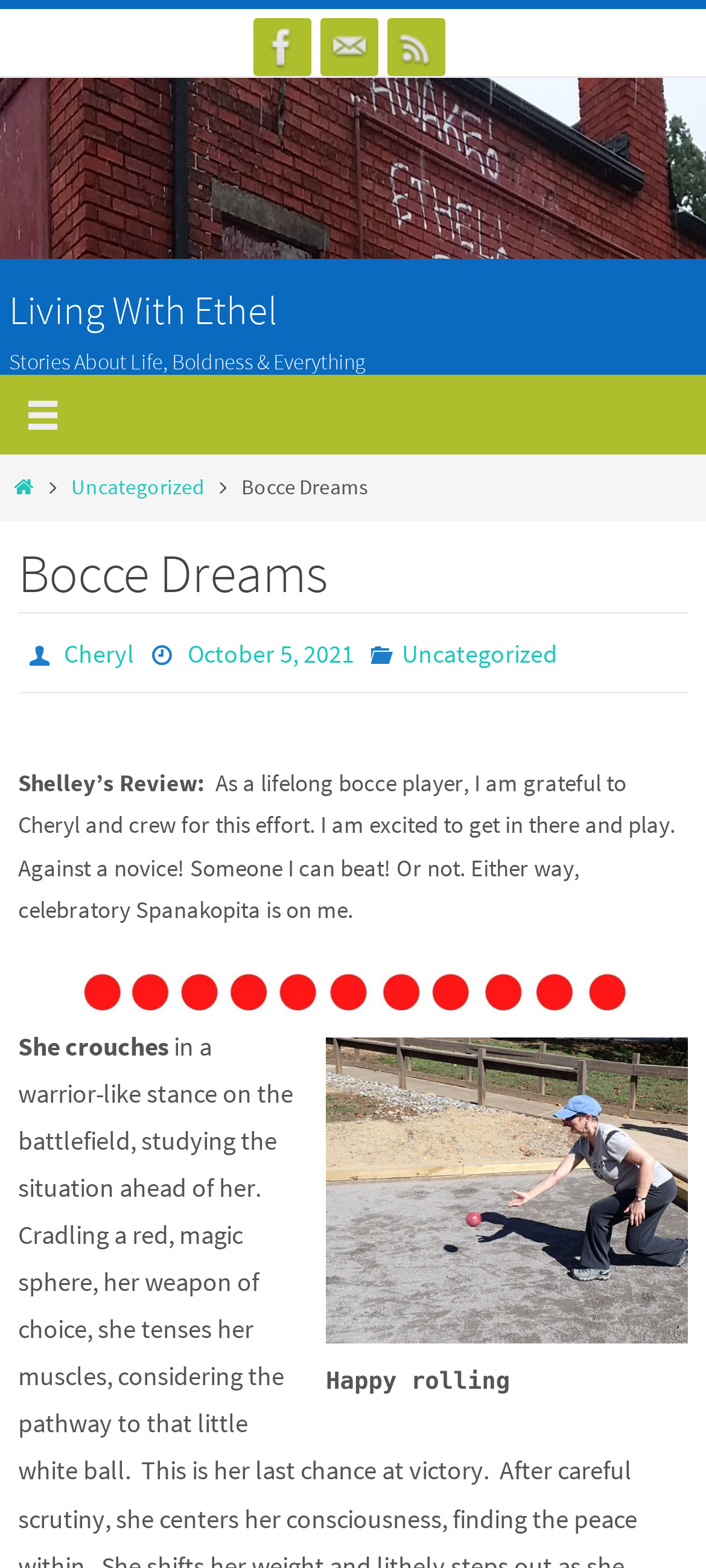What is the category of the latest article?
Please use the image to deliver a detailed and complete answer.

I found the category of the latest article by looking at the link element with the text 'Uncategorized', which is located near the author's name and date of the article.